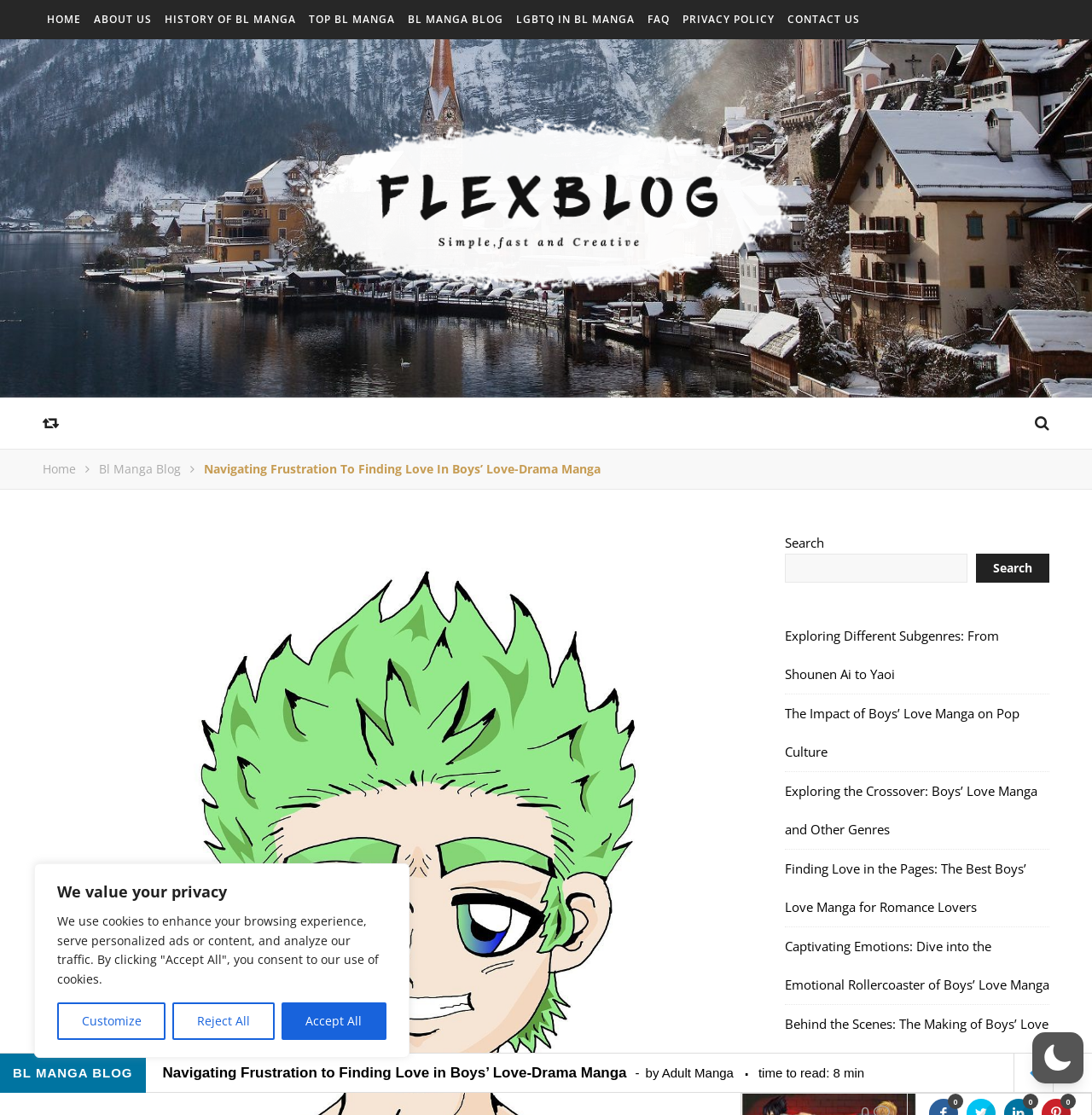Please determine the bounding box coordinates of the element to click in order to execute the following instruction: "search for BL manga". The coordinates should be four float numbers between 0 and 1, specified as [left, top, right, bottom].

[0.719, 0.478, 0.961, 0.522]